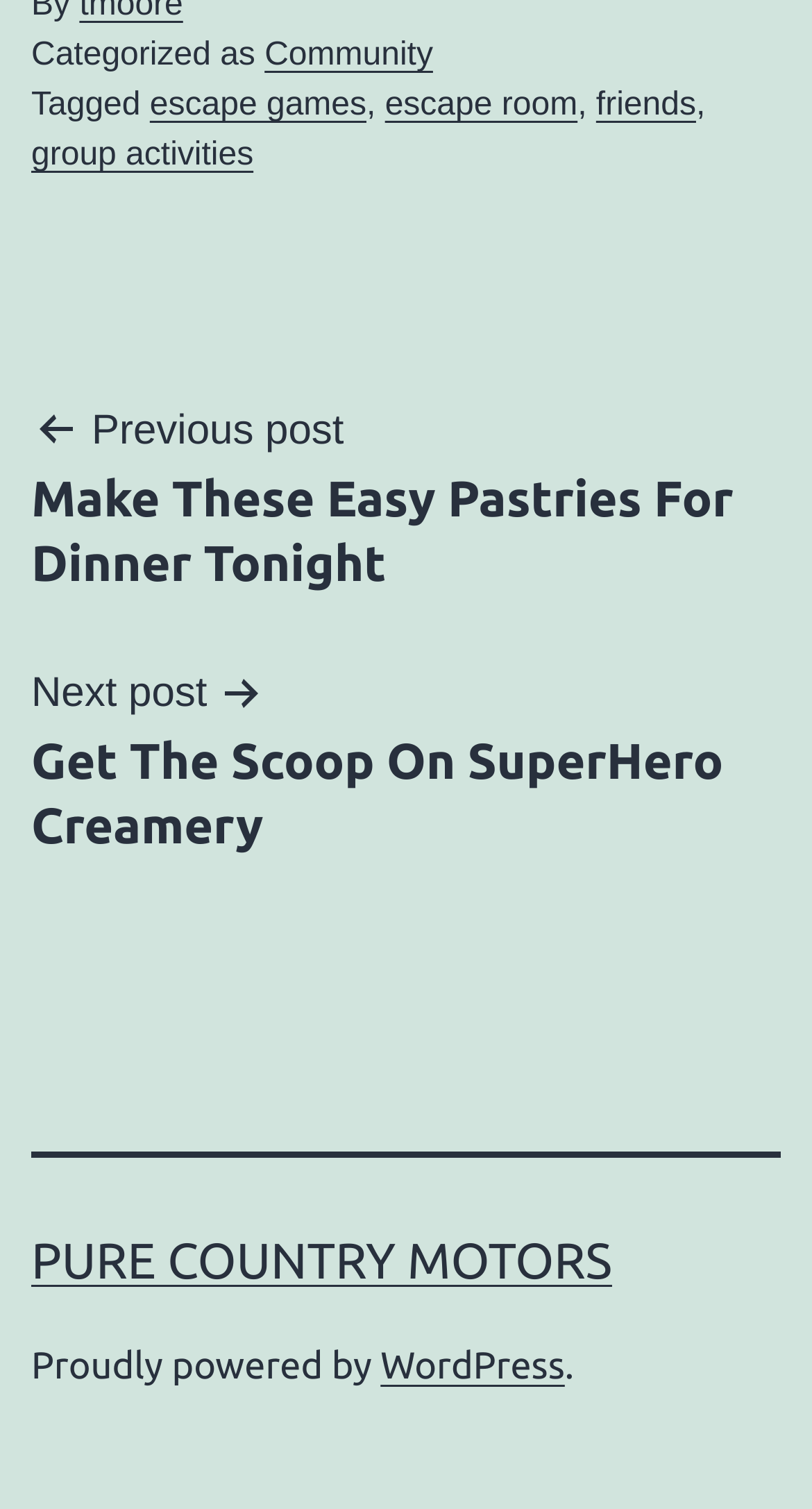Can you show the bounding box coordinates of the region to click on to complete the task described in the instruction: "Visit the WordPress website"?

[0.469, 0.892, 0.696, 0.92]